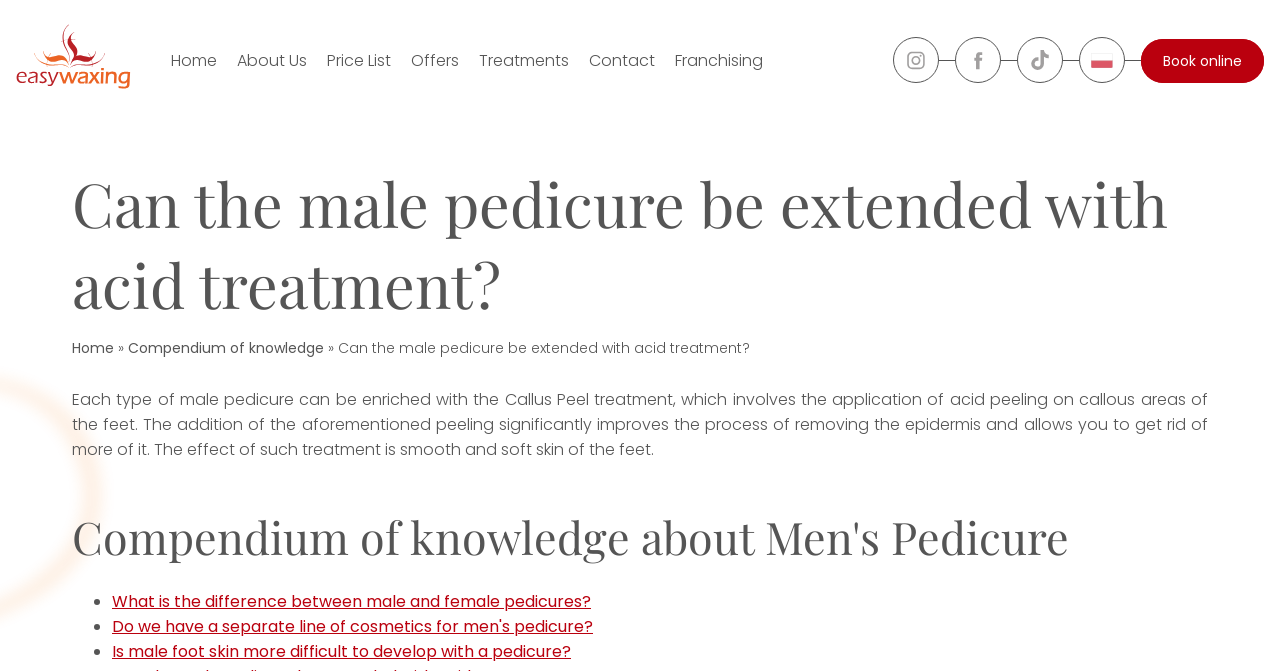Determine the bounding box coordinates of the element that should be clicked to execute the following command: "Go to the 'Treatments' page".

[0.374, 0.072, 0.445, 0.107]